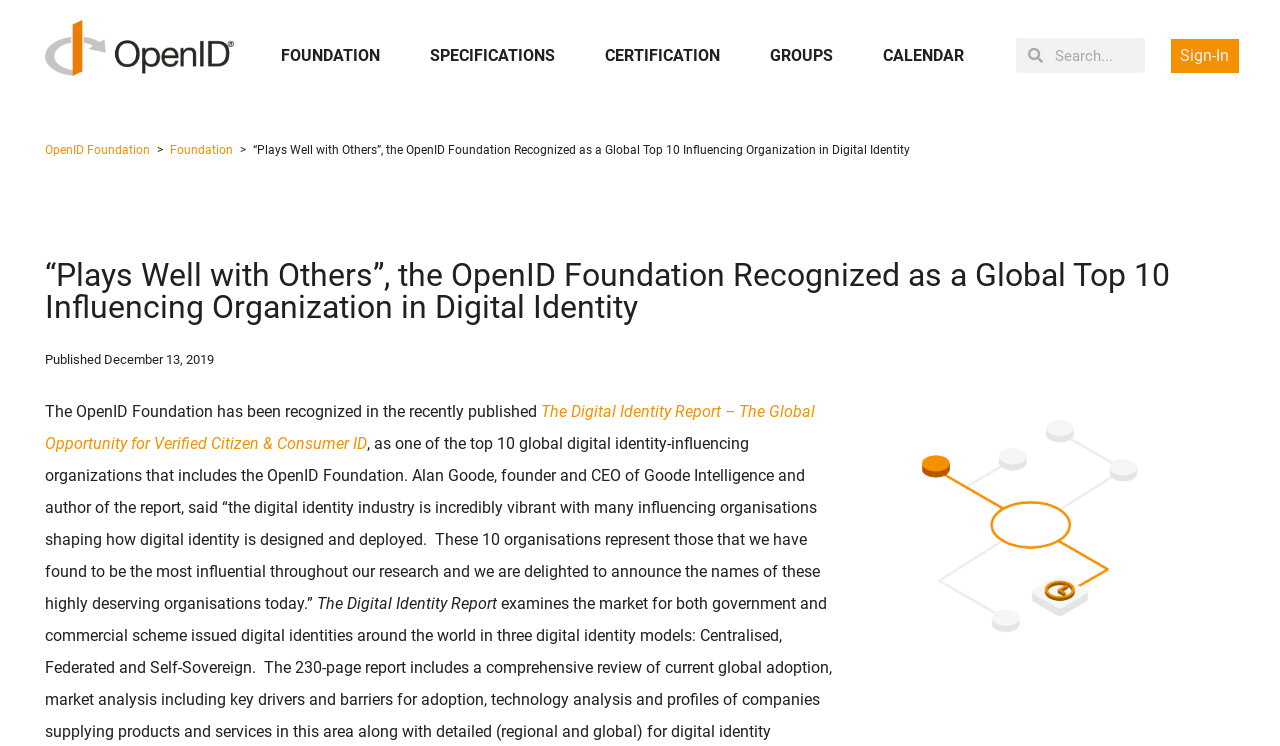What is the name of the organization?
Please provide a detailed answer to the question.

I determined the answer by looking at the top-left corner of the webpage, where I found a link with the text 'OpenID Foundation'. This suggests that the webpage is related to this organization, and therefore, it is likely to be the name of the organization.